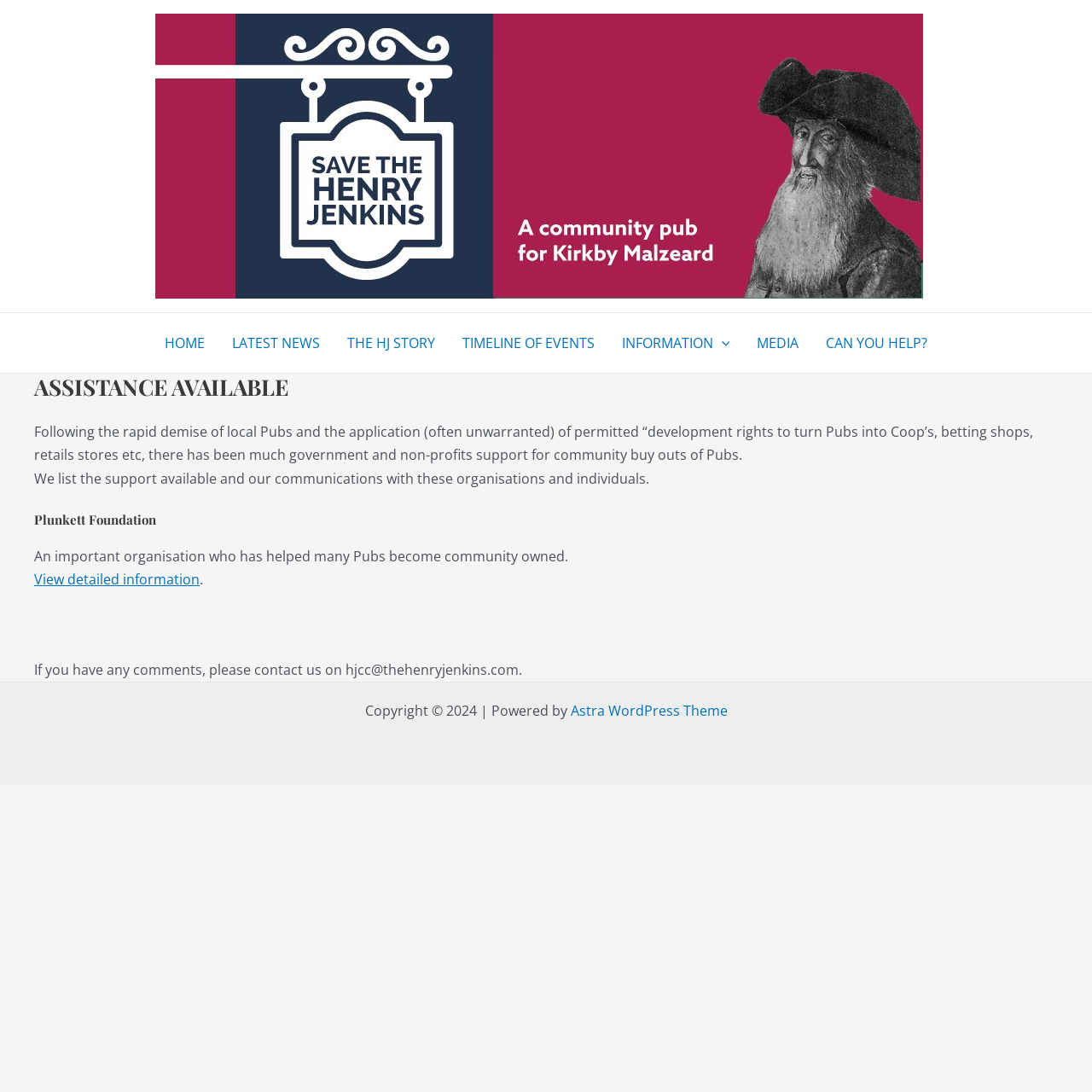What is the name of the organization mentioned in the article?
Answer the question with a detailed explanation, including all necessary information.

The article mentions the Plunkett Foundation as an important organization that has helped many Pubs become community-owned, indicating that it is a relevant and notable organization in this context.